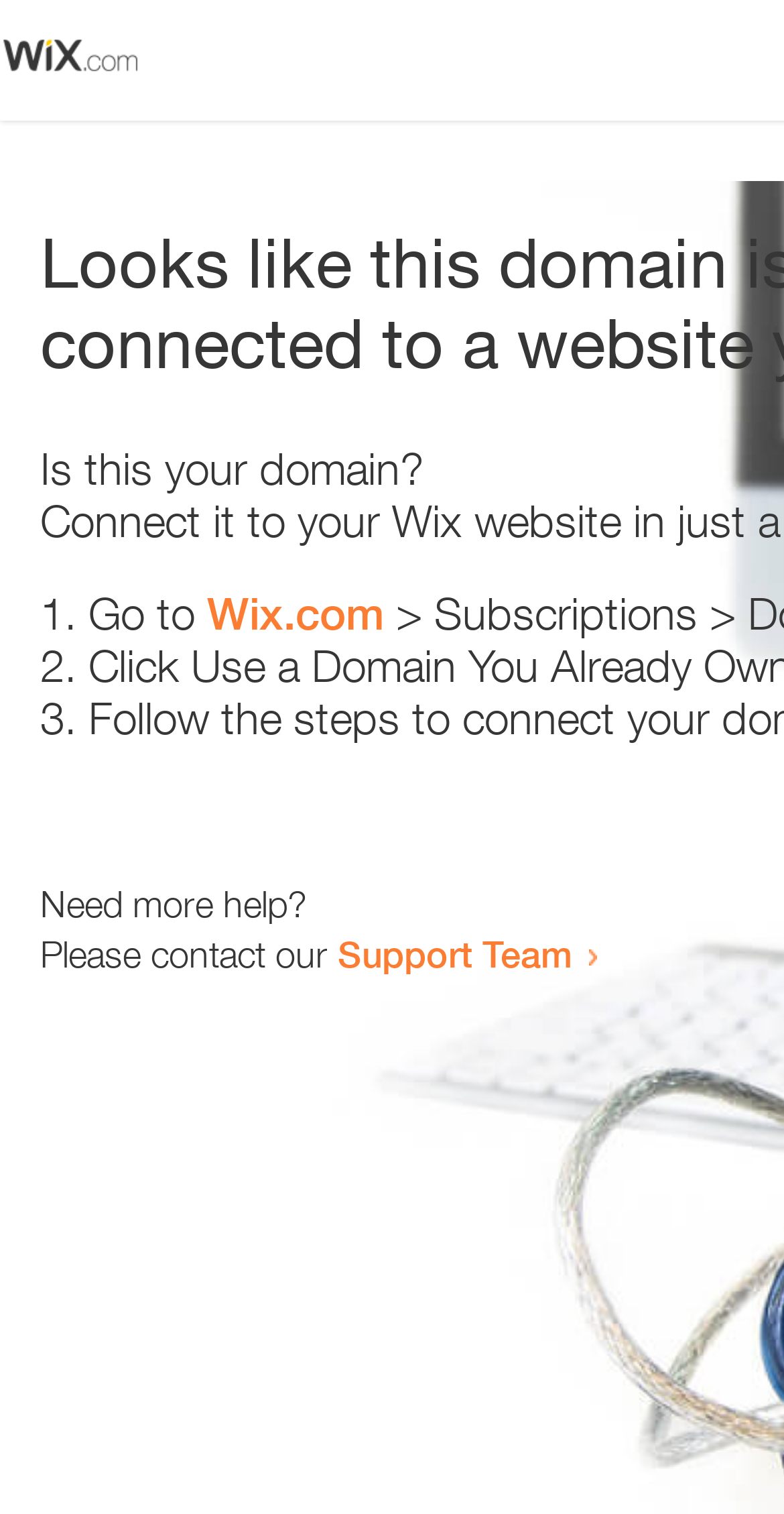What is the link text in the second list item? Using the information from the screenshot, answer with a single word or phrase.

Wix.com